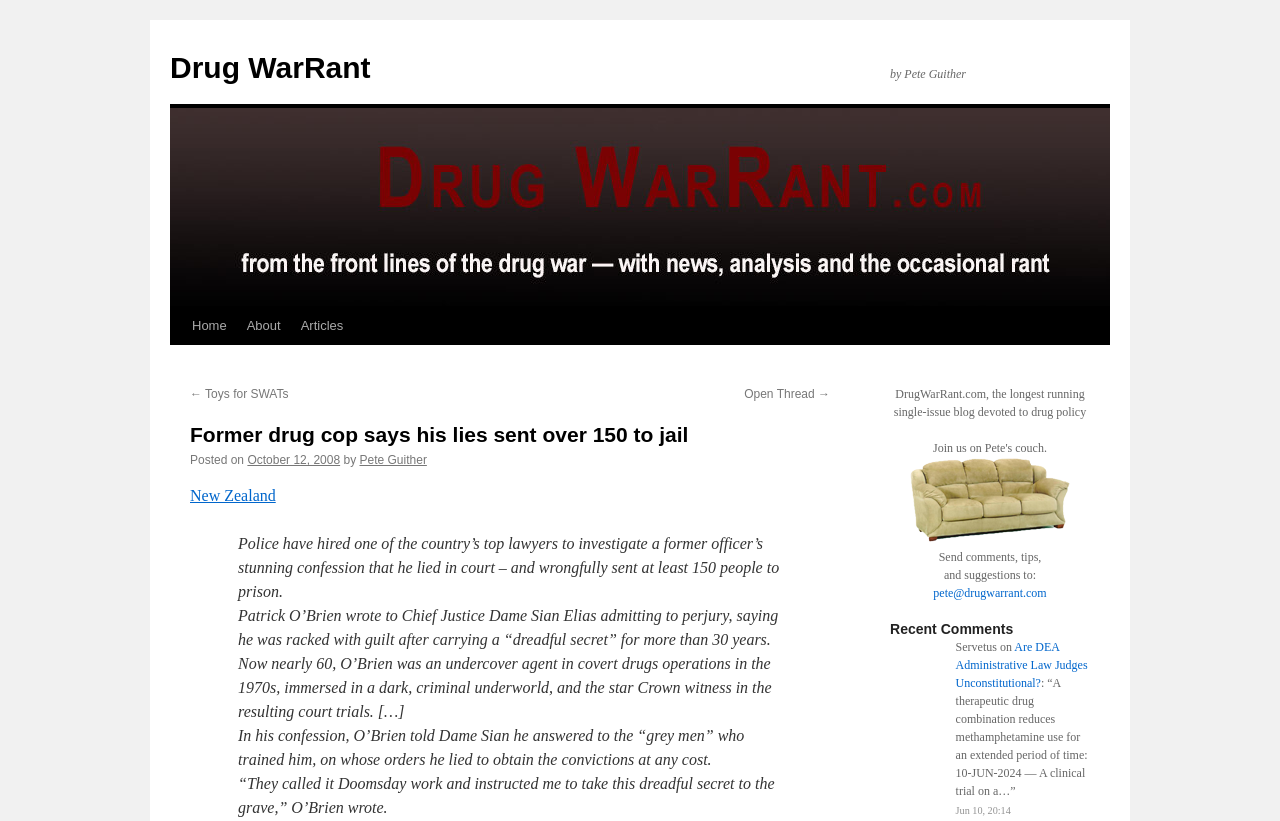Extract the bounding box coordinates for the HTML element that matches this description: "pete@drugwarrant.com". The coordinates should be four float numbers between 0 and 1, i.e., [left, top, right, bottom].

[0.729, 0.714, 0.818, 0.731]